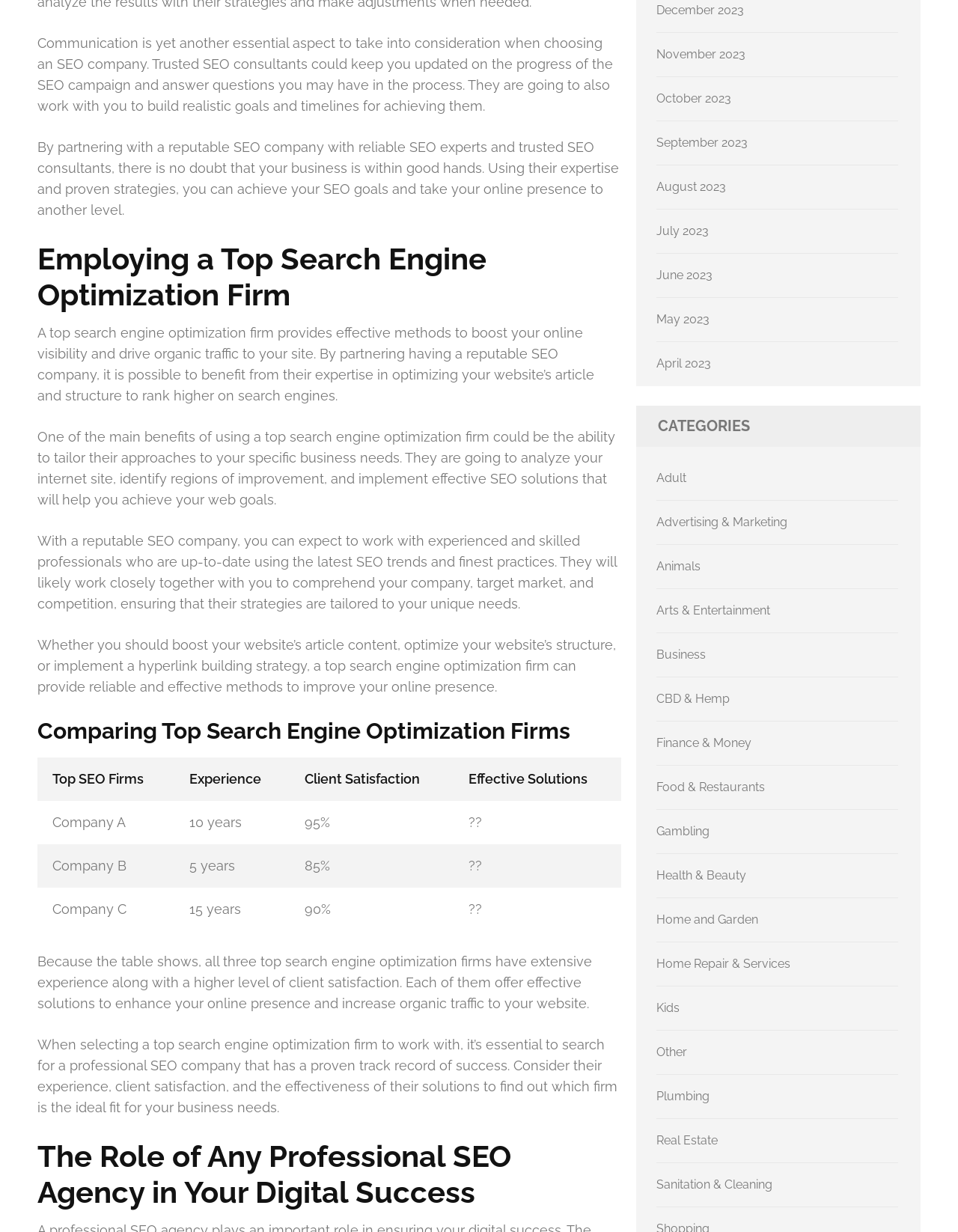Provide the bounding box coordinates of the section that needs to be clicked to accomplish the following instruction: "Click on the 'December 2023' link."

[0.685, 0.003, 0.777, 0.014]